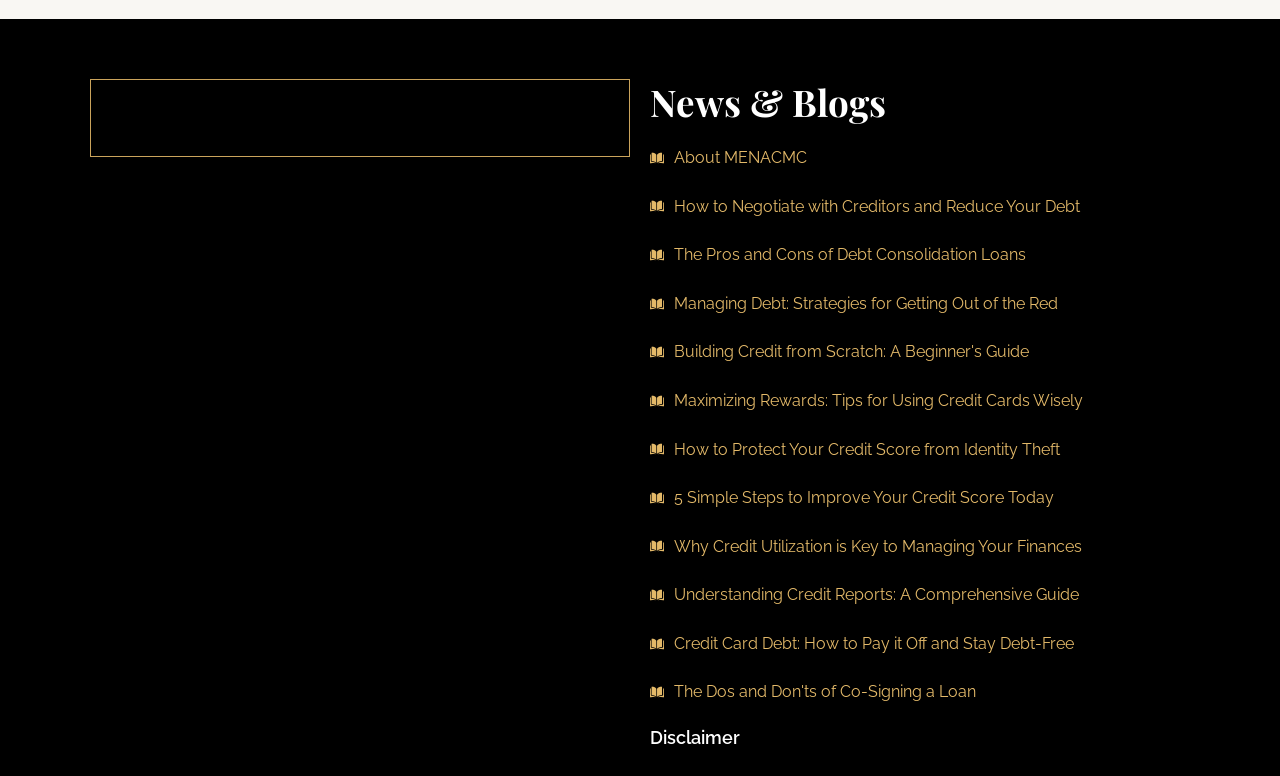Find the bounding box of the element with the following description: "About MENACMC". The coordinates must be four float numbers between 0 and 1, formatted as [left, top, right, bottom].

[0.508, 0.187, 0.63, 0.22]